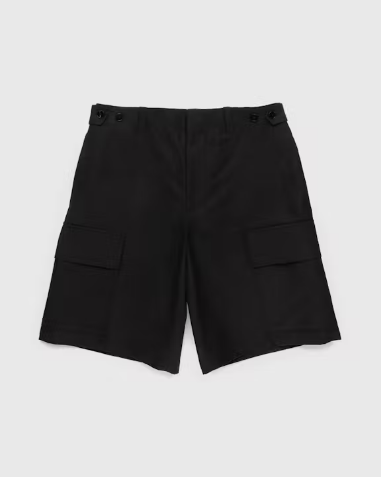Generate a comprehensive caption that describes the image.

Introducing the Jil Sander Cotton Cargo Shorts in a timeless black hue, designed for those who appreciate contemporary style fused with functionality. Crafted from breathable cotton, these shorts provide optimal comfort, making them an ideal choice for summer days. The adjustable waist ensures a personalized fit, and the thoughtful design incorporates various pockets, including side seam and back flap options, along with patch pockets on the legs, perfect for carrying essentials. These cargo shorts offer a regular fit with a low crotch, combining practicality and elegance for a high-end look. Elevate your wardrobe with this stylish addition from Jil Sander’s SS22 collection.